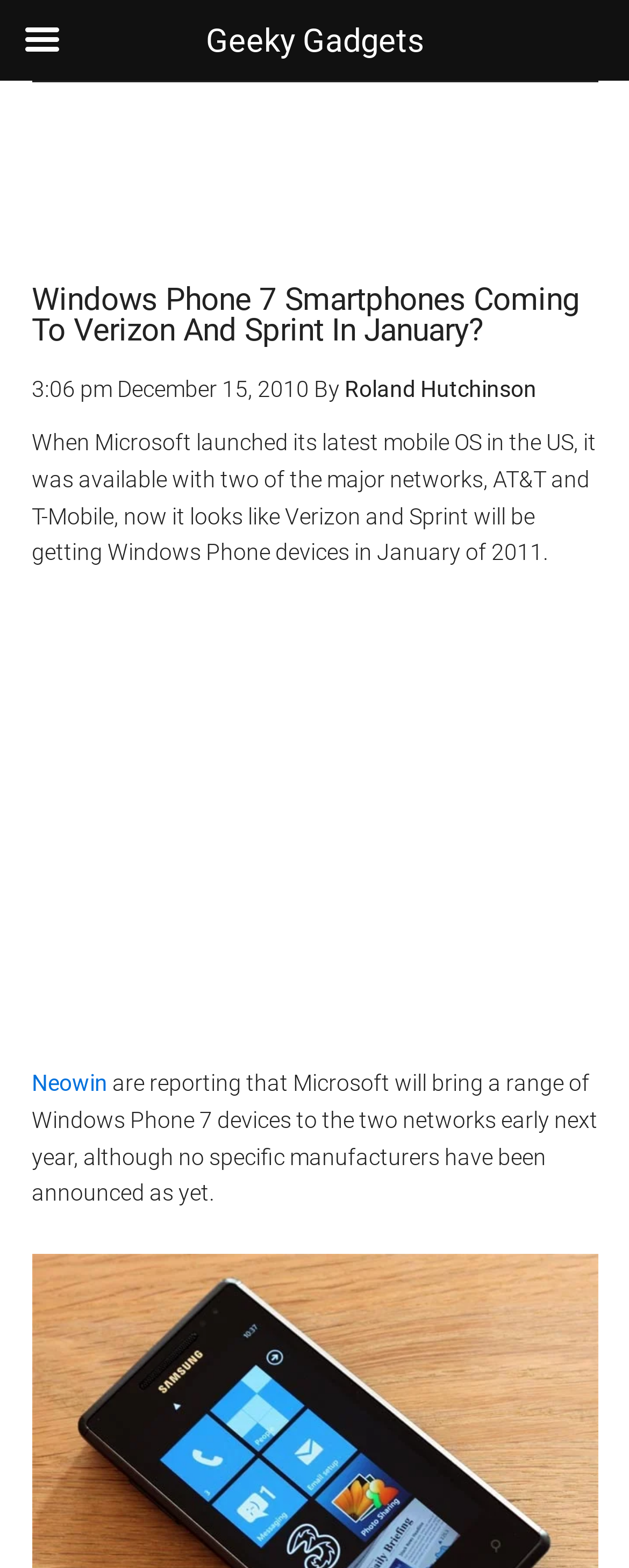Please determine and provide the text content of the webpage's heading.

Windows Phone 7 Smartphones Coming To Verizon And Sprint In January?